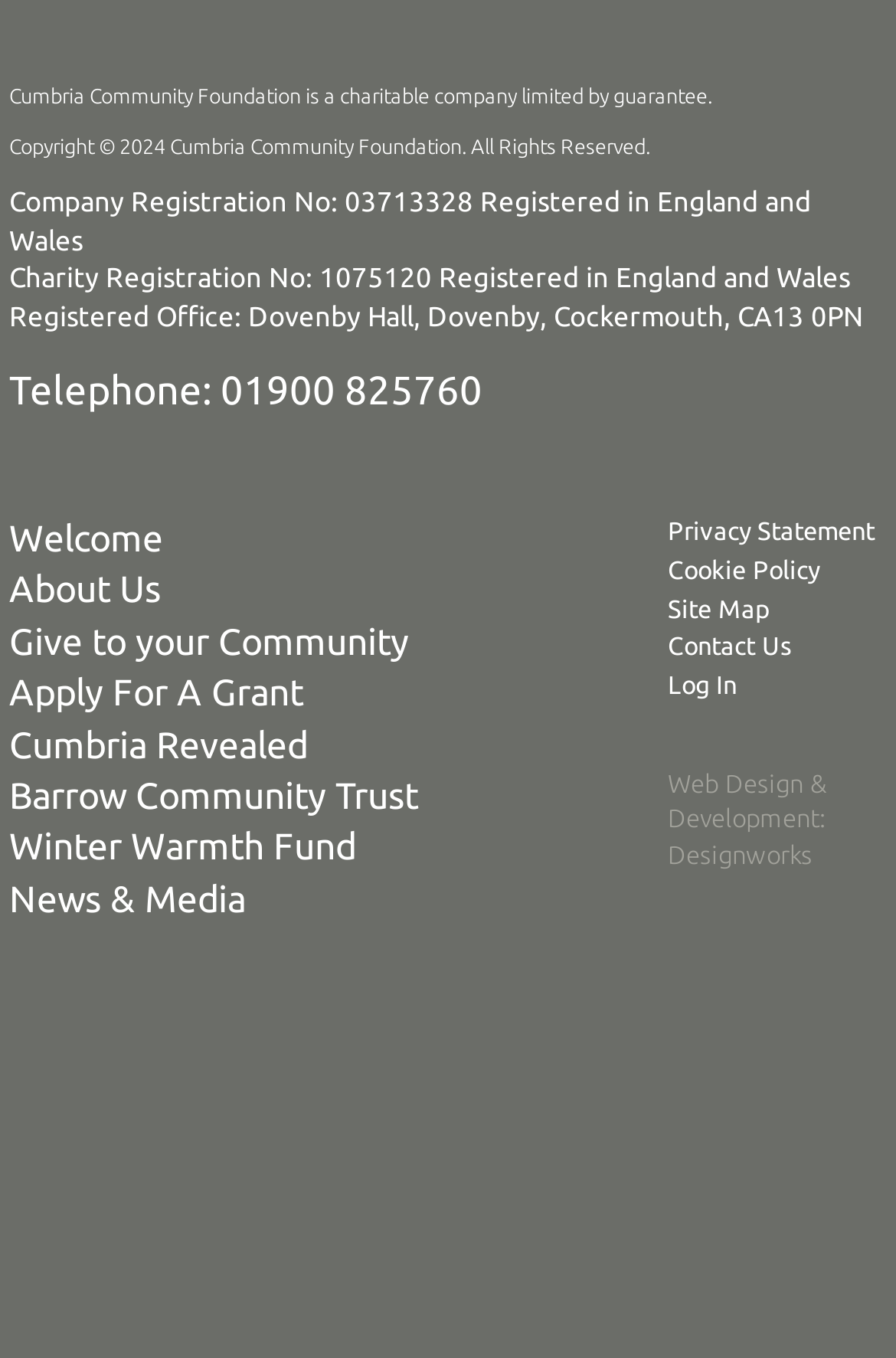Find the bounding box coordinates for the HTML element described as: "Web Design & Development". The coordinates should consist of four float values between 0 and 1, i.e., [left, top, right, bottom].

[0.745, 0.567, 0.922, 0.613]